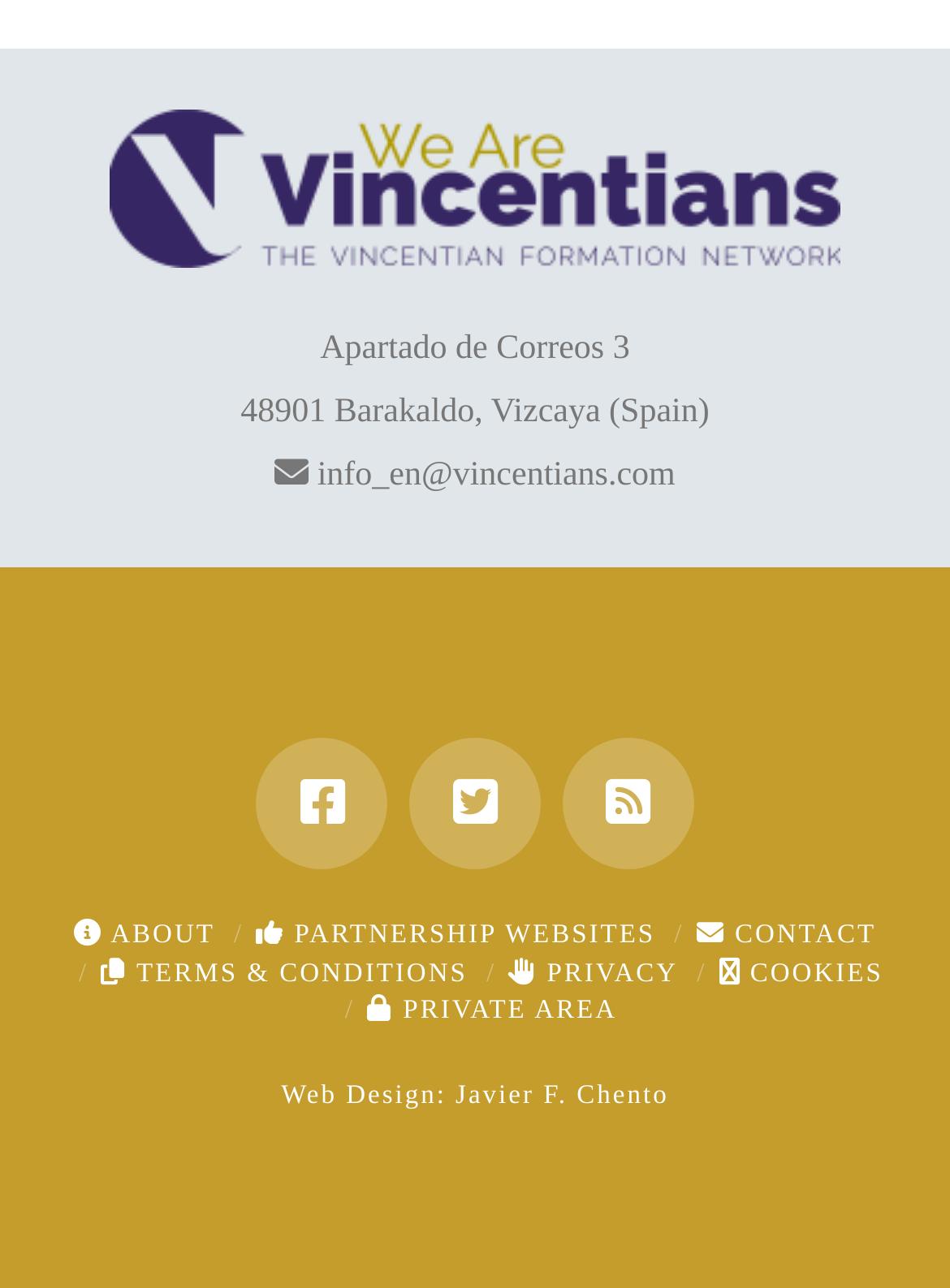Please identify the bounding box coordinates of the clickable region that I should interact with to perform the following instruction: "check PRIVACY". The coordinates should be expressed as four float numbers between 0 and 1, i.e., [left, top, right, bottom].

[0.535, 0.744, 0.714, 0.767]